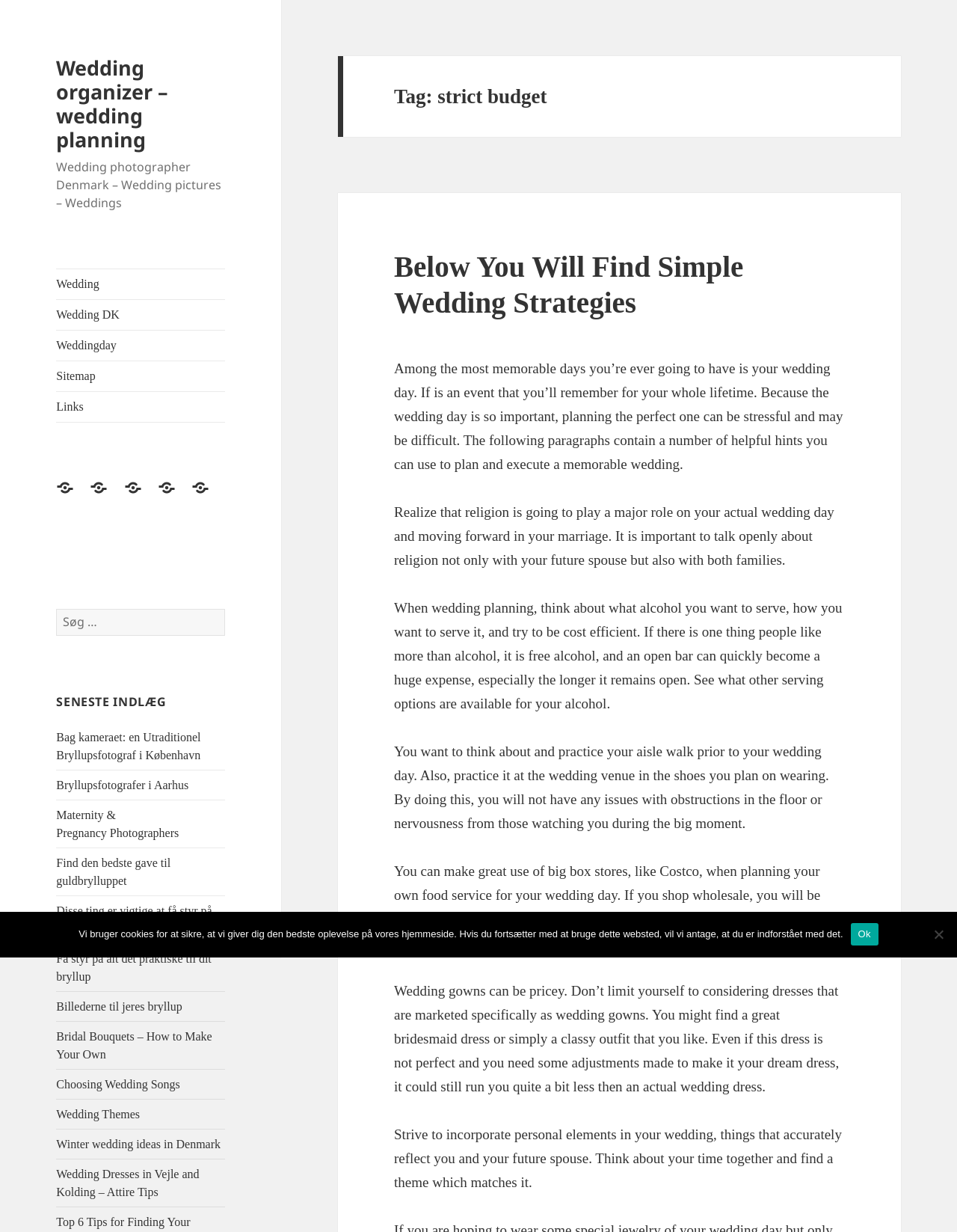Determine the bounding box coordinates of the target area to click to execute the following instruction: "Download the PIE app for iOS."

None